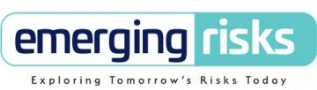Provide an in-depth description of the image.

The image features the logo of "Emerging Risks," accompanied by the tagline "Exploring Tomorrow's Risks Today." The design incorporates a modern and professional aesthetic, reflecting the organization's focus on addressing and analyzing emerging risks in various sectors. The logo is visually balanced, utilizing a combination of bold typography and a soothing color palette to convey a sense of urgency and professionalism. This branding signifies the organization's commitment to providing insights and solutions to contemporary challenges faced by businesses and individuals alike.